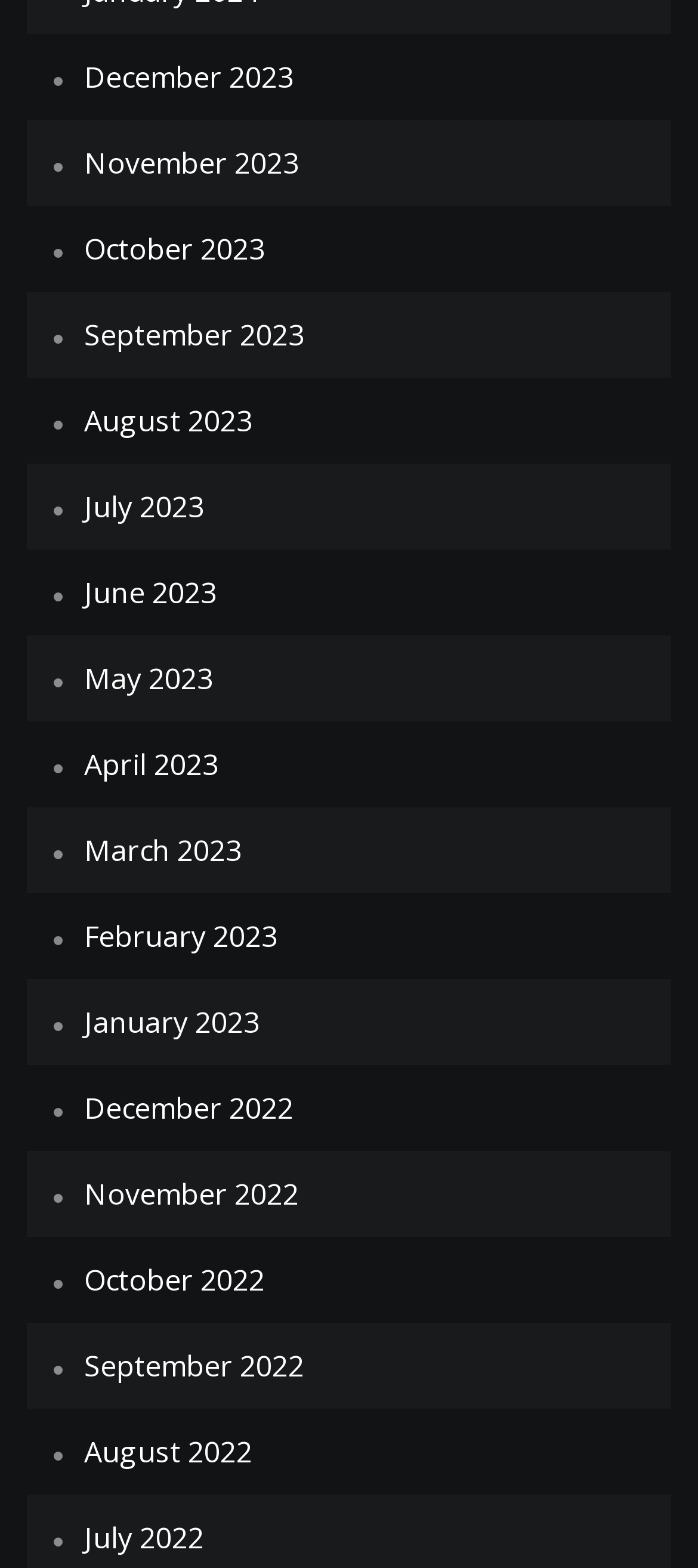Pinpoint the bounding box coordinates of the area that should be clicked to complete the following instruction: "View January 2023". The coordinates must be given as four float numbers between 0 and 1, i.e., [left, top, right, bottom].

[0.121, 0.64, 0.372, 0.665]